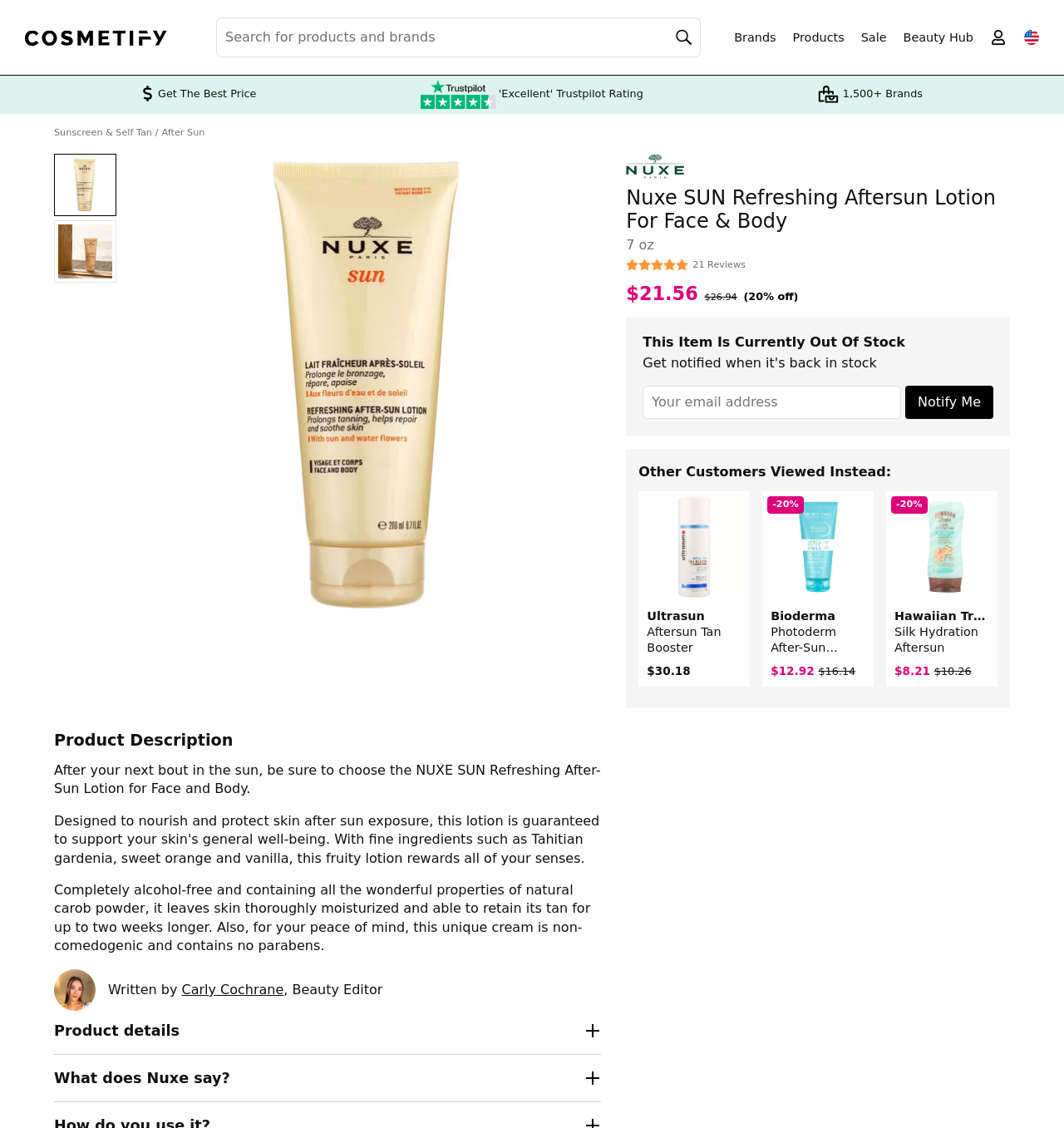Identify the bounding box coordinates of the part that should be clicked to carry out this instruction: "Notify me when the product is back in stock".

[0.851, 0.342, 0.934, 0.371]